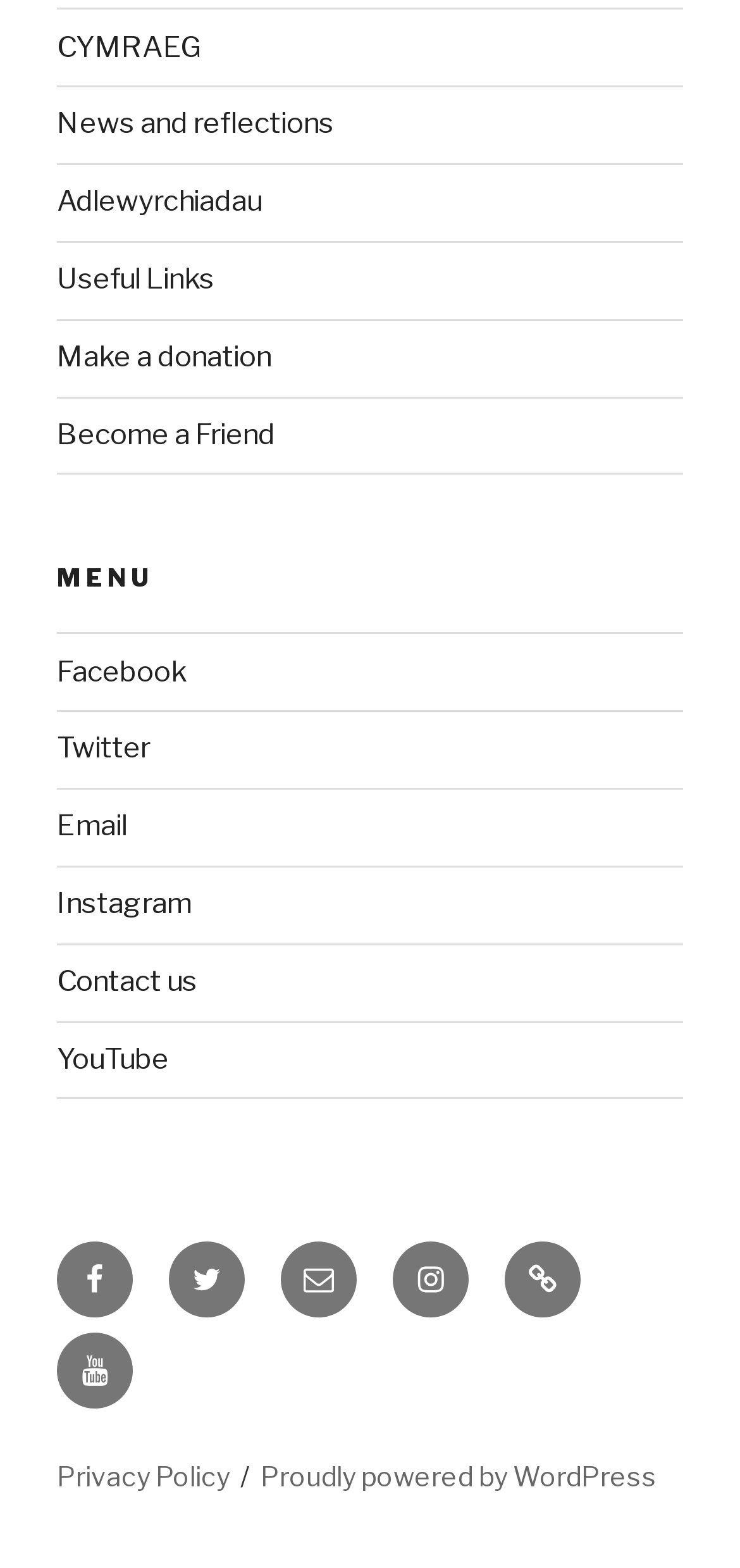What is the last link in the menu?
Using the visual information, reply with a single word or short phrase.

Become a Friend